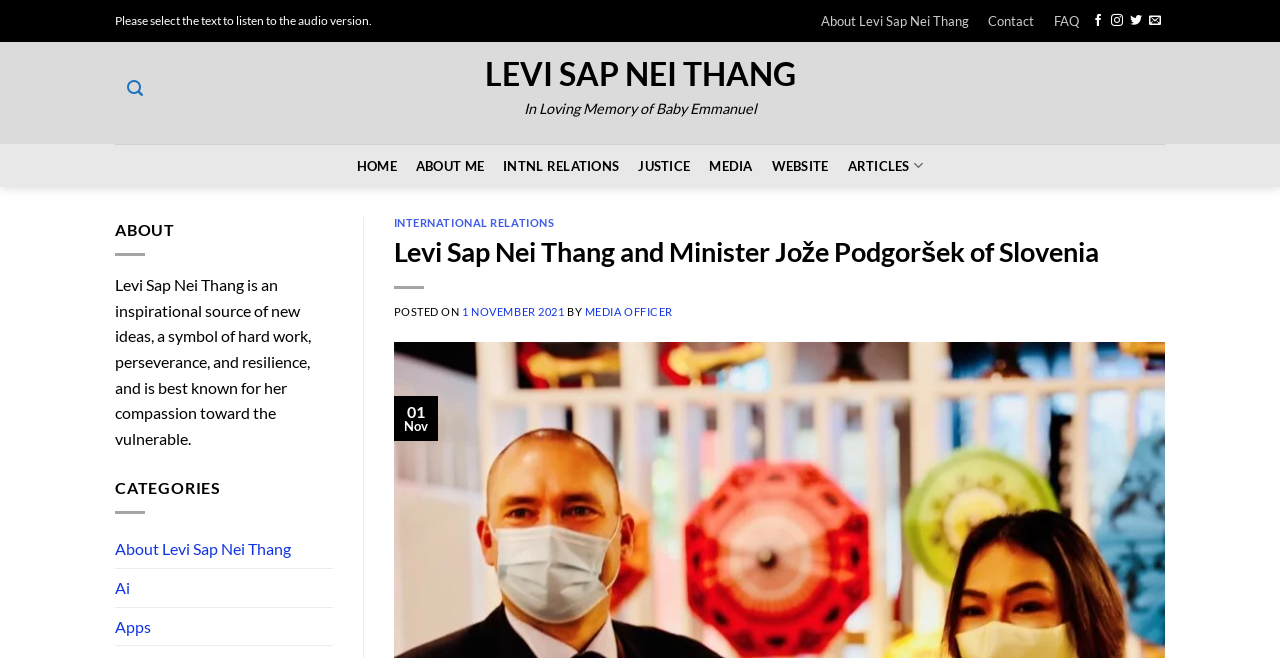What is the date of the article 'Levi Sap Nei Thang and Minister Jože Podgoršek of Slovenia'?
Give a thorough and detailed response to the question.

The article 'Levi Sap Nei Thang and Minister Jože Podgoršek of Slovenia' has a posted date of '1 NOVEMBER 2021', which indicates when the article was published.